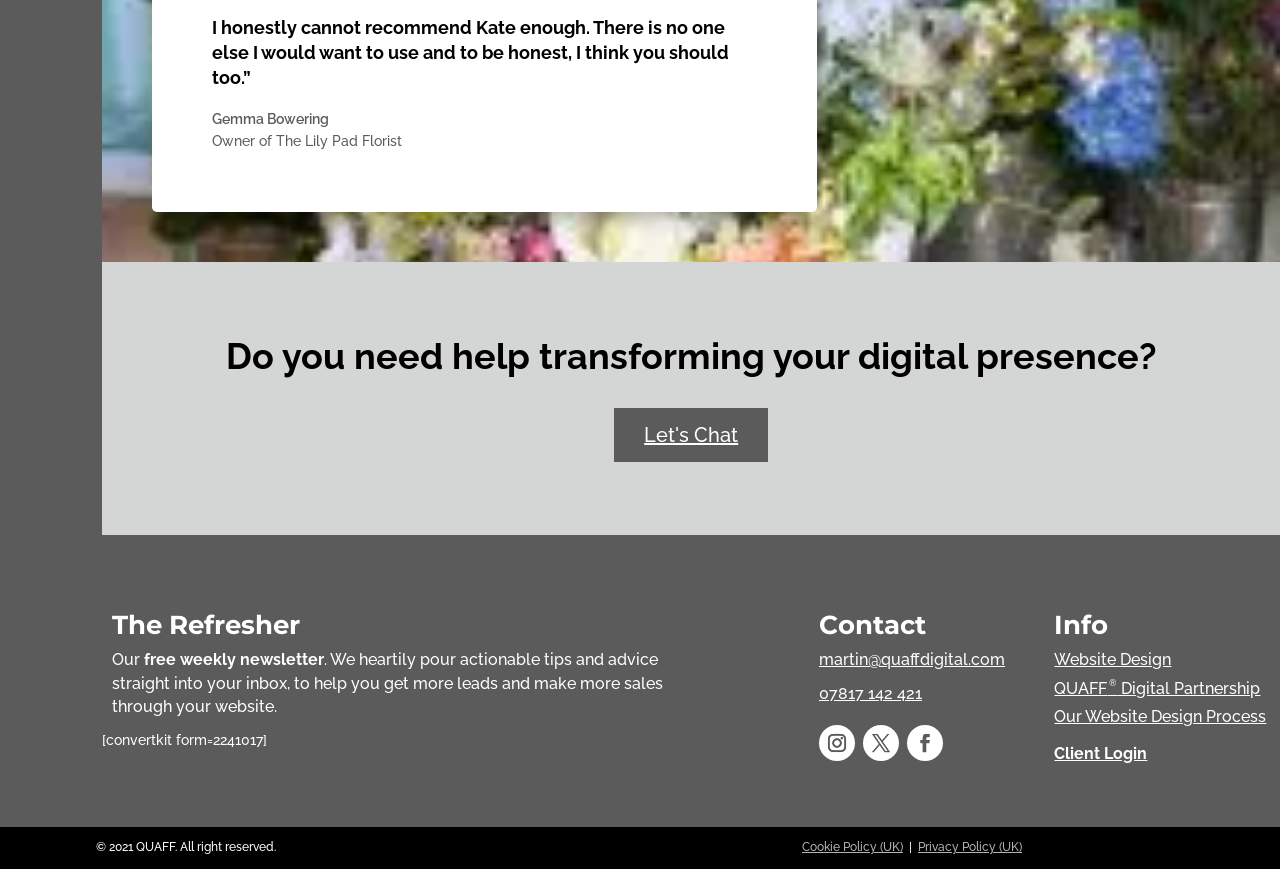Using floating point numbers between 0 and 1, provide the bounding box coordinates in the format (top-left x, top-left y, bottom-right x, bottom-right y). Locate the UI element described here: Our Website Design Process

[0.824, 0.814, 0.989, 0.836]